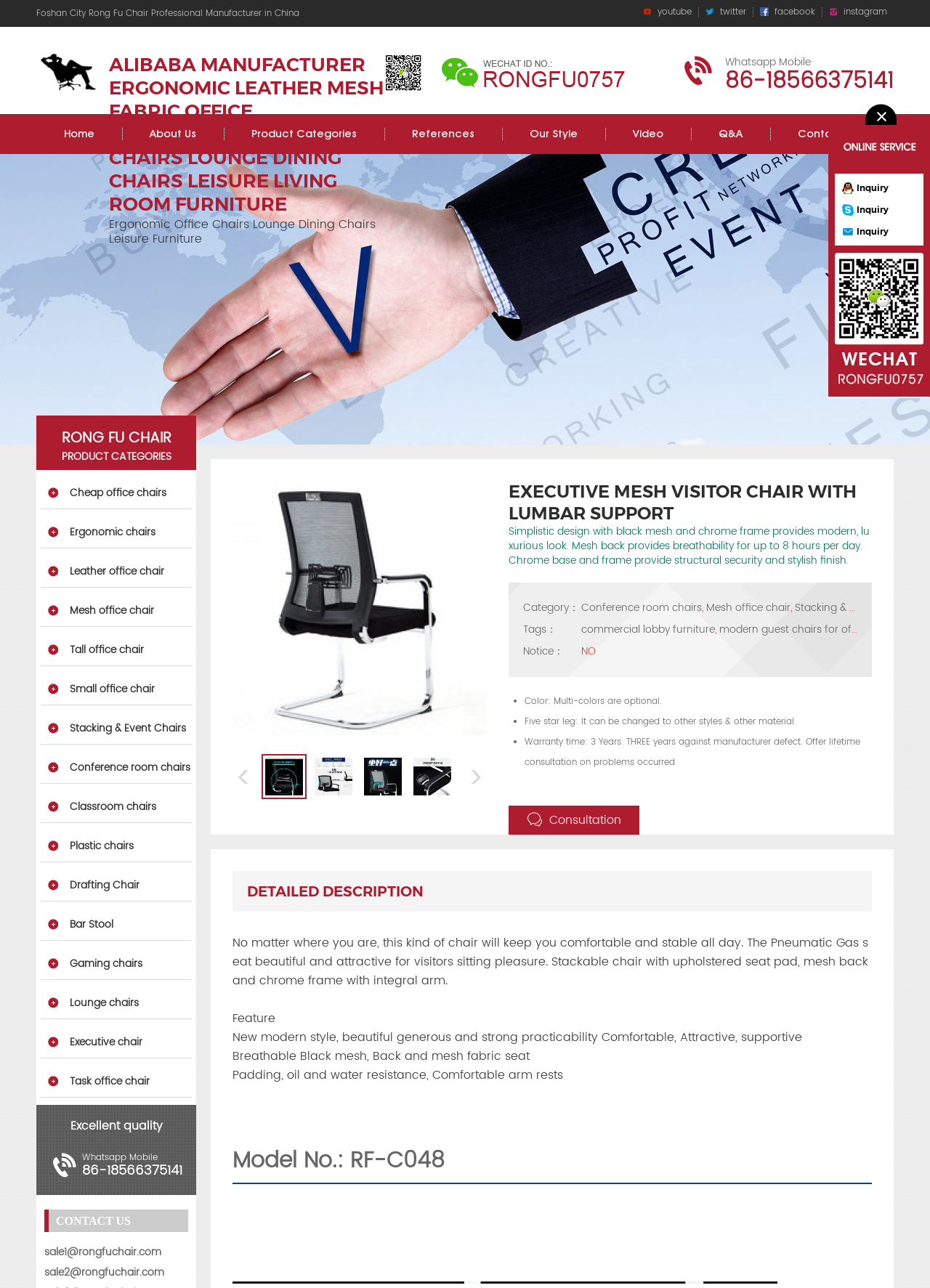Identify the bounding box coordinates for the element that needs to be clicked to fulfill this instruction: "Contact us through whatsapp". Provide the coordinates in the format of four float numbers between 0 and 1: [left, top, right, bottom].

[0.78, 0.042, 0.872, 0.055]